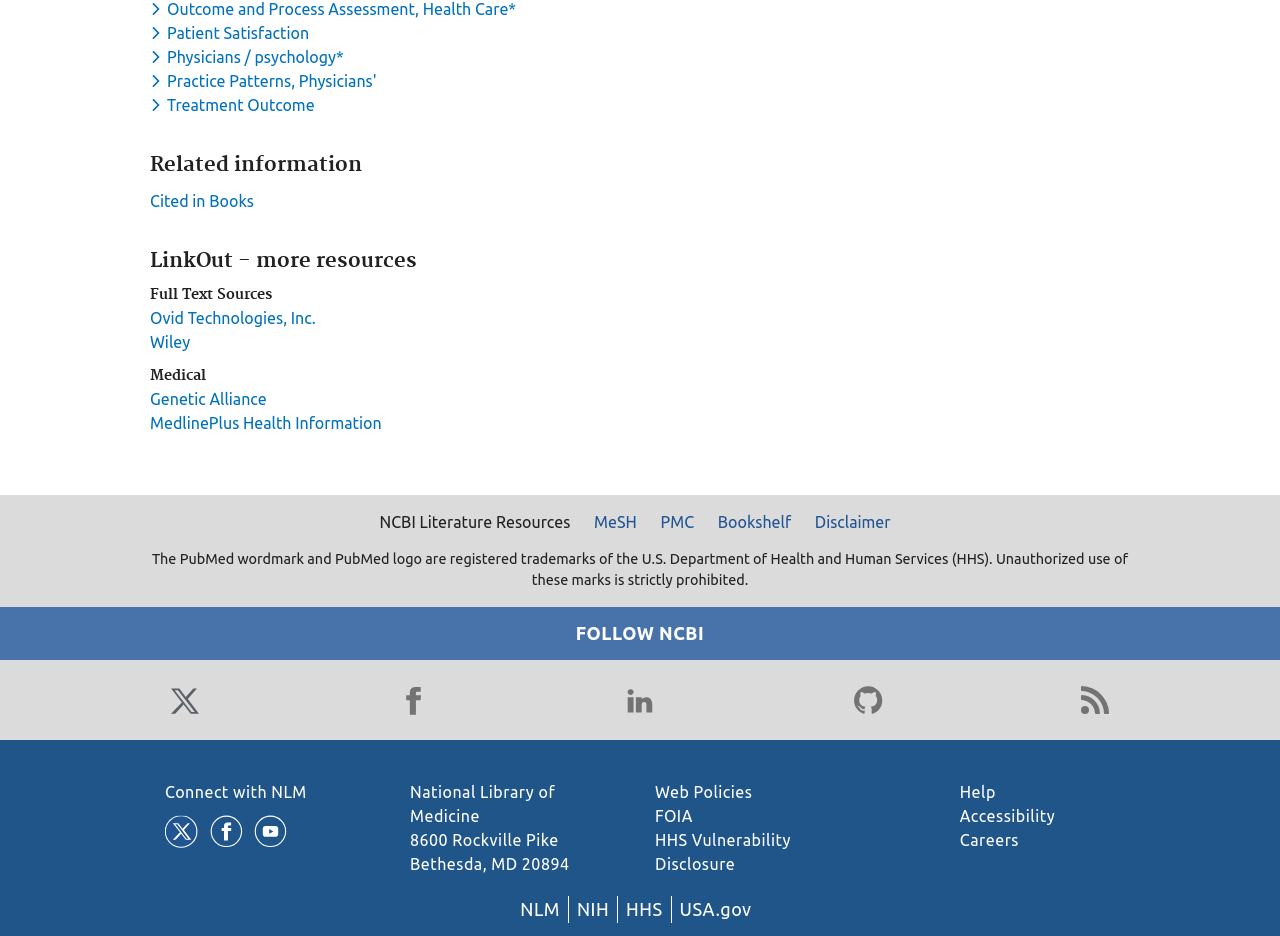Identify the bounding box for the UI element specified in this description: "Web Policies". The coordinates must be four float numbers between 0 and 1, formatted as [left, top, right, bottom].

[0.512, 0.836, 0.588, 0.856]